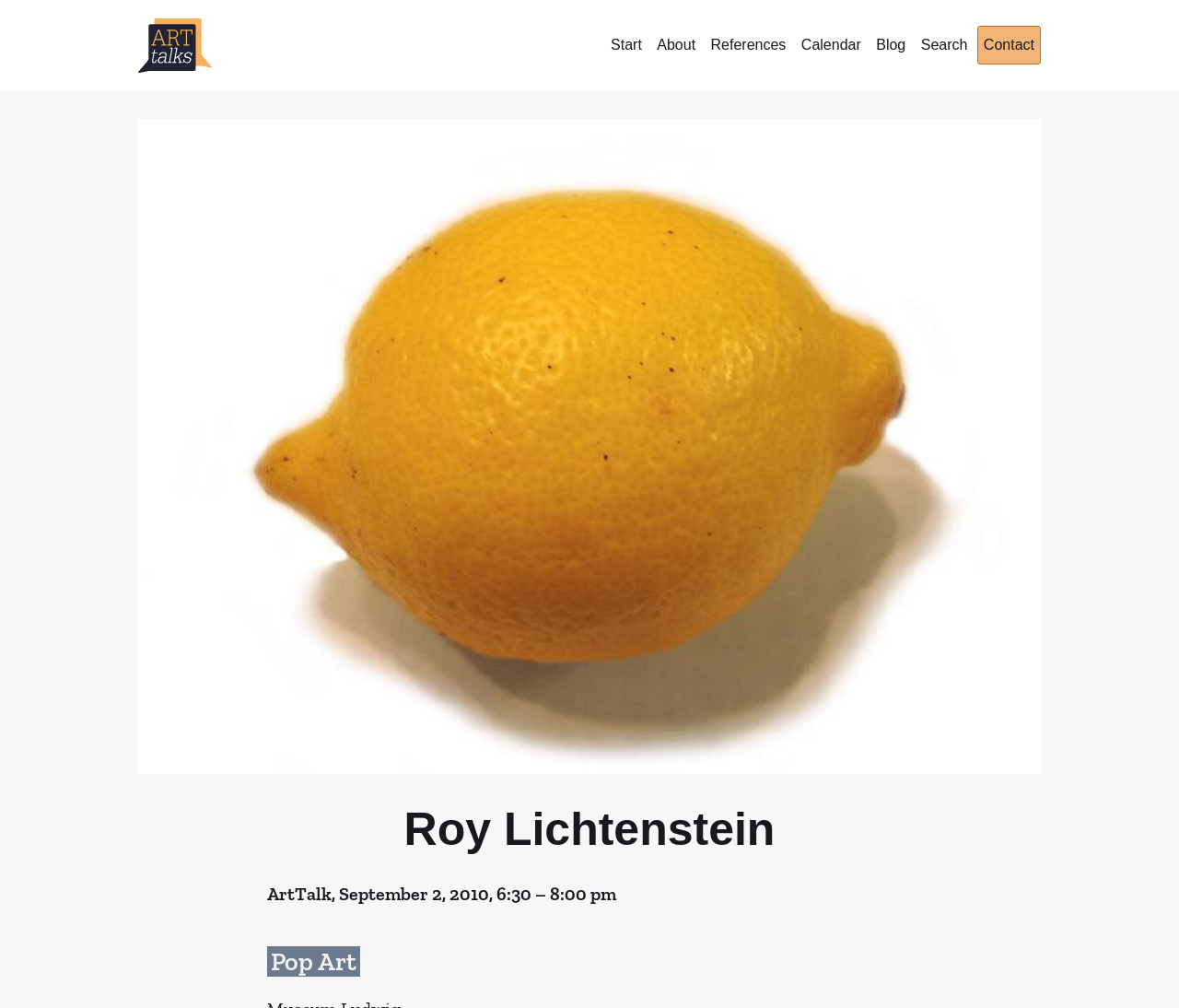Answer the question briefly using a single word or phrase: 
What is the name of the artist?

Roy Lichtenstein